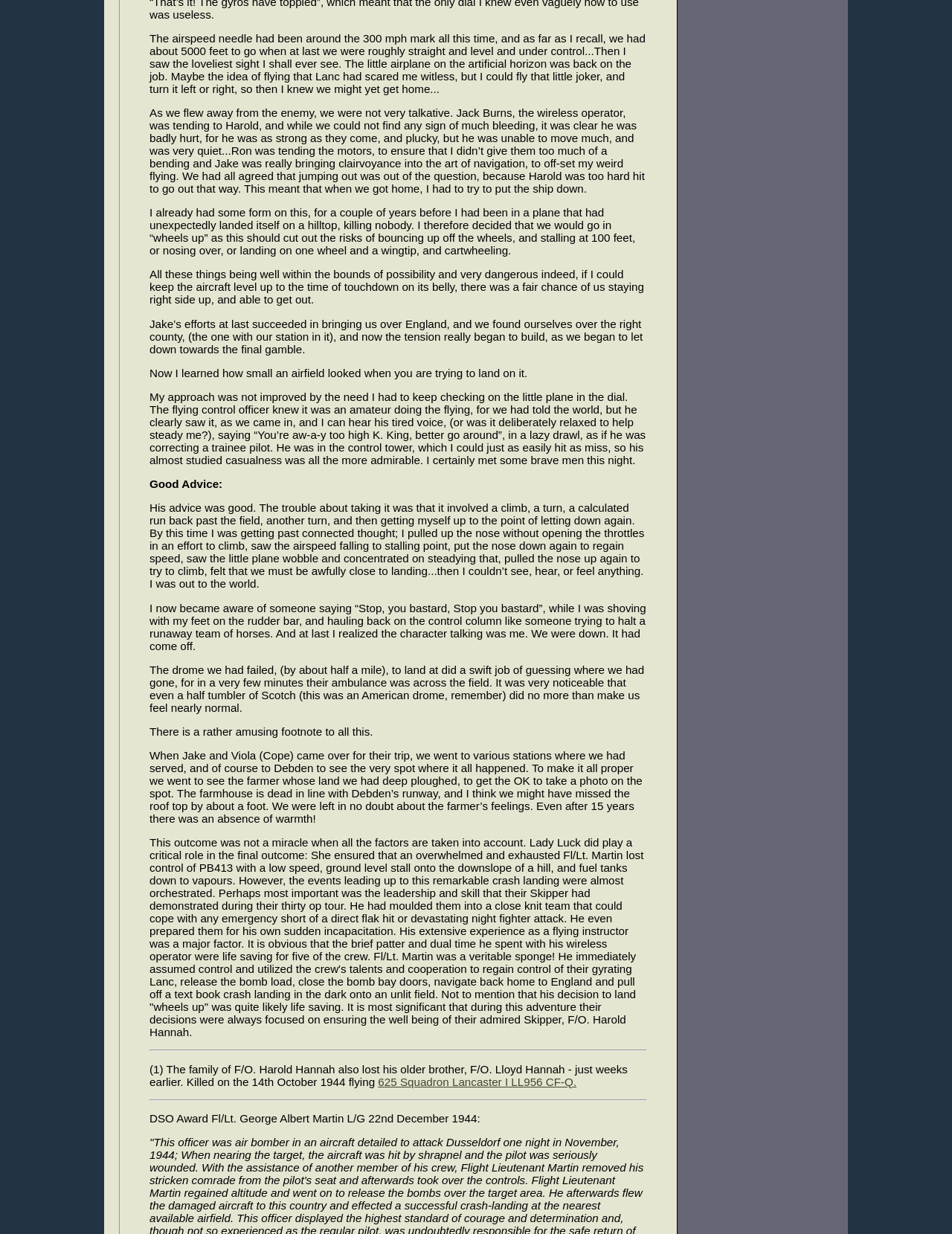What did the farmer's reaction indicate?
Based on the screenshot, answer the question with a single word or phrase.

He was still angry